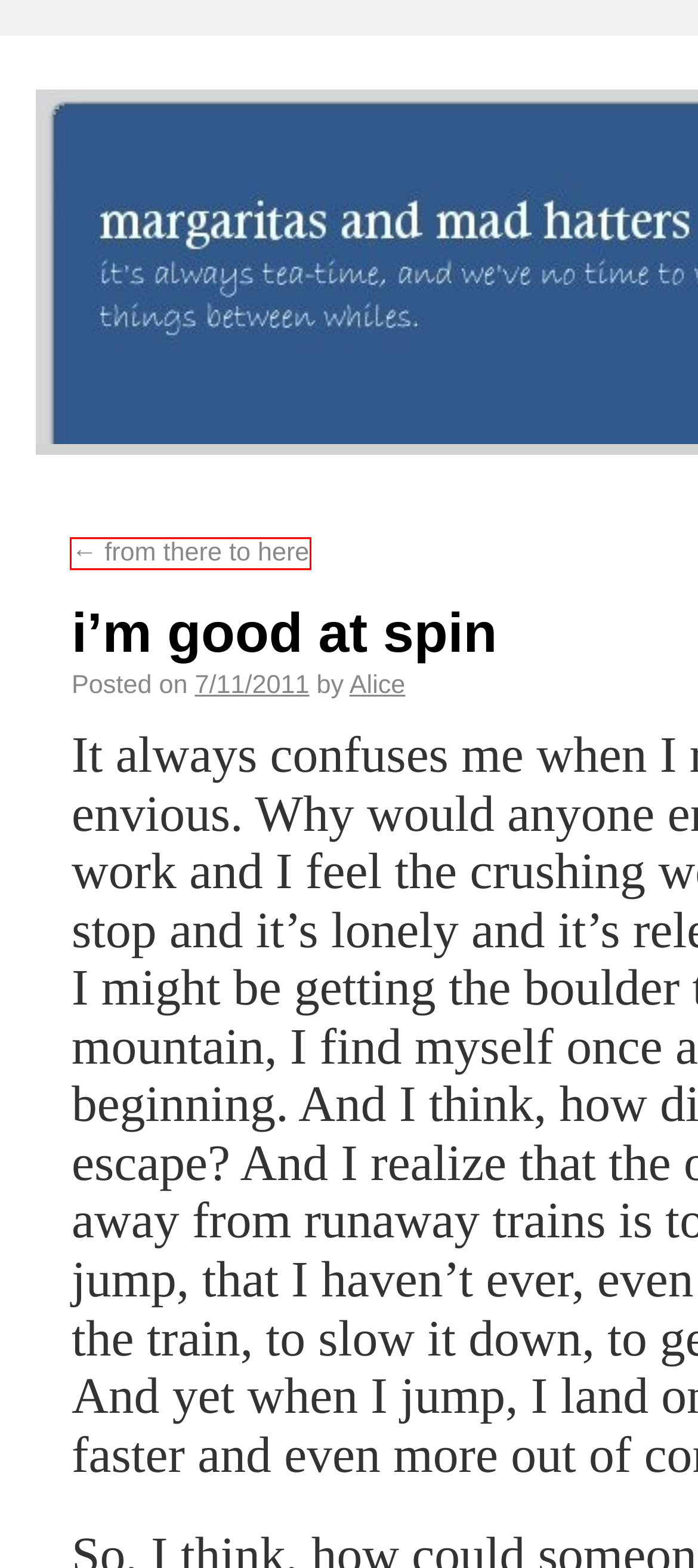You are given a screenshot of a webpage with a red bounding box around an element. Choose the most fitting webpage description for the page that appears after clicking the element within the red bounding box. Here are the candidates:
A. from there to here
B. Alice, Author at margaritas and mad hatters
C. June 2010 - margaritas and mad hatters
D. April 2014 - margaritas and mad hatters
E. March 2012 - margaritas and mad hatters
F. August 2013 - margaritas and mad hatters
G. November 2009 - margaritas and mad hatters
H. December 2017 - margaritas and mad hatters

A